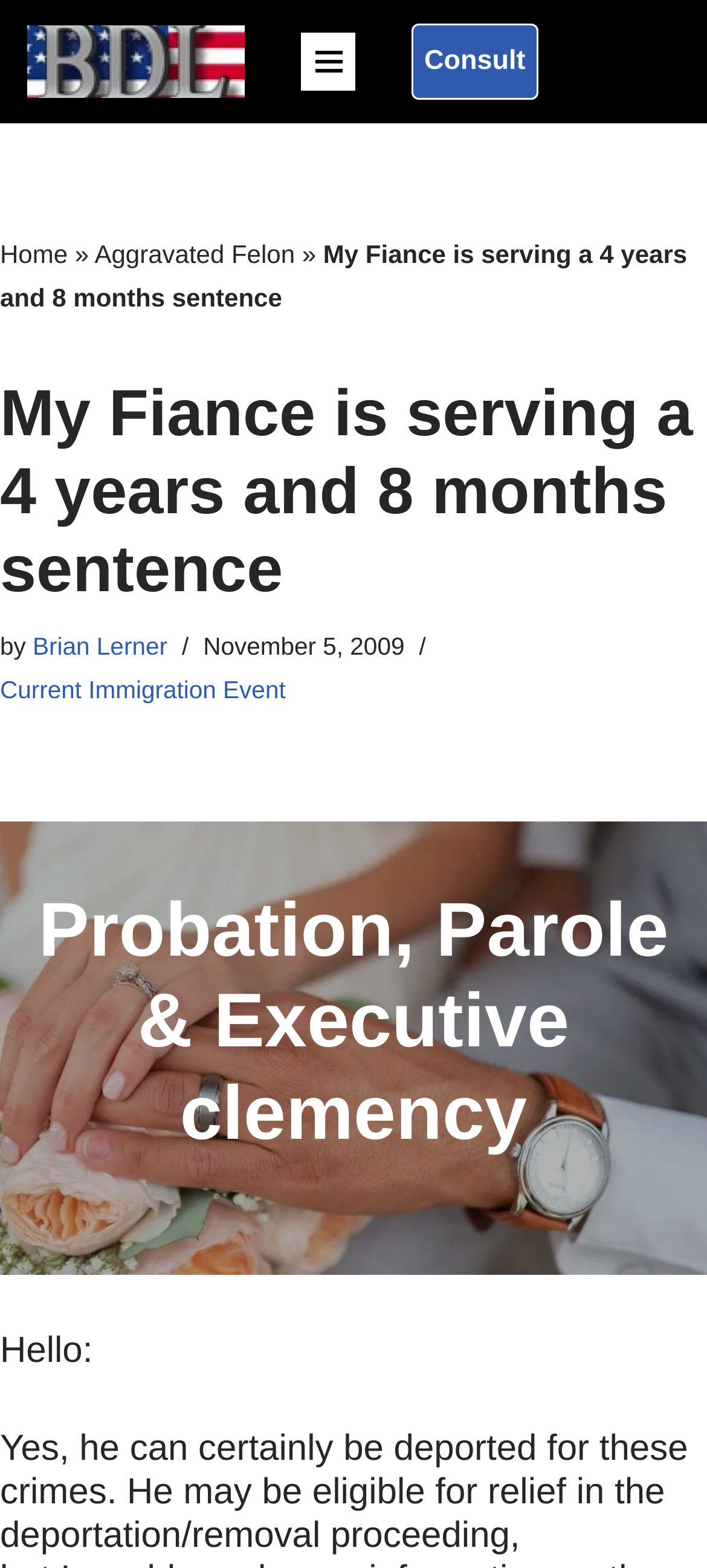Offer a comprehensive description of the webpage’s content and structure.

The webpage appears to be a blog post or article about immigration law, specifically discussing the case of a fiancé serving a sentence and the potential for deportation. 

At the top of the page, there is a link to "Skip to content" and a link with the title of the law office, "California Immigration Deportation Lawyer & Immigration Attorney Helping Families Nationwide", accompanied by an image with the text "BDL". 

To the right of these elements is a navigation menu button. Below this, there is a link to "Consult" which expands to reveal a menu with links to "Home", "Aggravated Felon", and other options. 

The main content of the page begins with a heading that repeats the title "My Fiance is serving a 4 years and 8 months sentence". Below this, there is a paragraph of text that discusses the case, mentioning the author, Brian Lerner, and the date November 5, 2009. 

Further down the page, there is a heading "Probation, Parole & Executive clemency" and a section of text that appears to be a response to a question, discussing the possibility of deportation for certain crimes and the potential for relief in deportation proceedings.